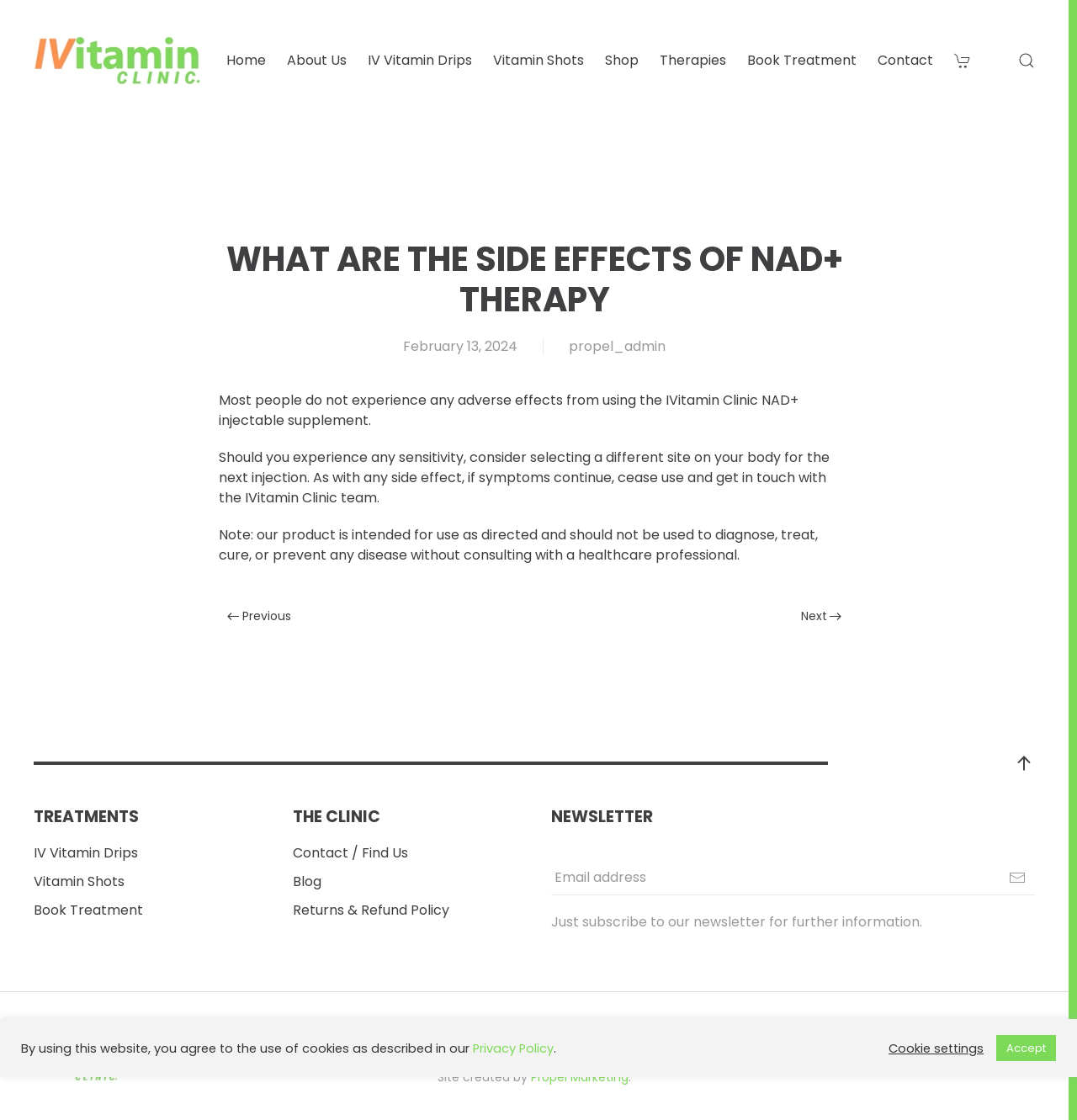Locate the bounding box coordinates of the element that should be clicked to fulfill the instruction: "Subscribe to the newsletter".

[0.928, 0.768, 0.961, 0.799]